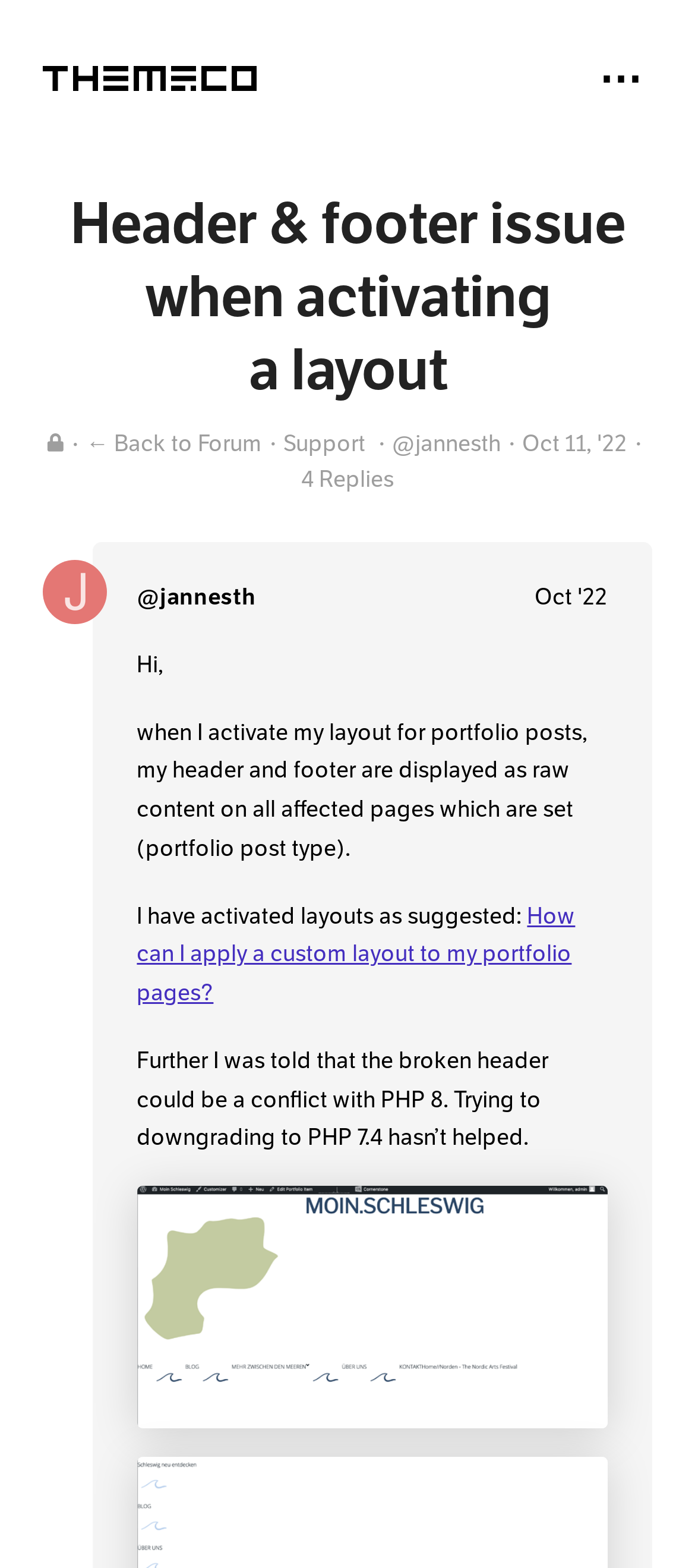Please find the bounding box coordinates of the element that you should click to achieve the following instruction: "View the topic details". The coordinates should be presented as four float numbers between 0 and 1: [left, top, right, bottom].

[0.062, 0.119, 0.938, 0.257]